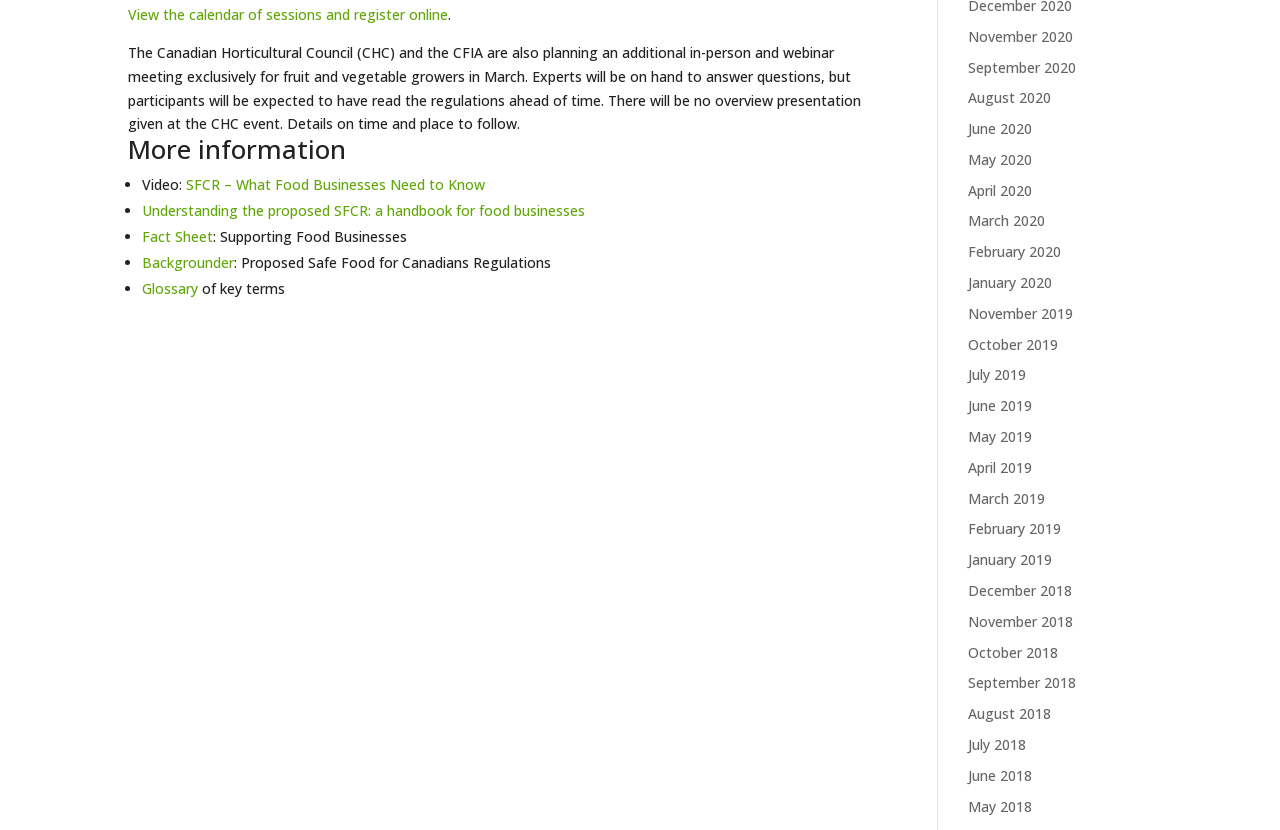How many archived links are provided?
From the screenshot, supply a one-word or short-phrase answer.

25